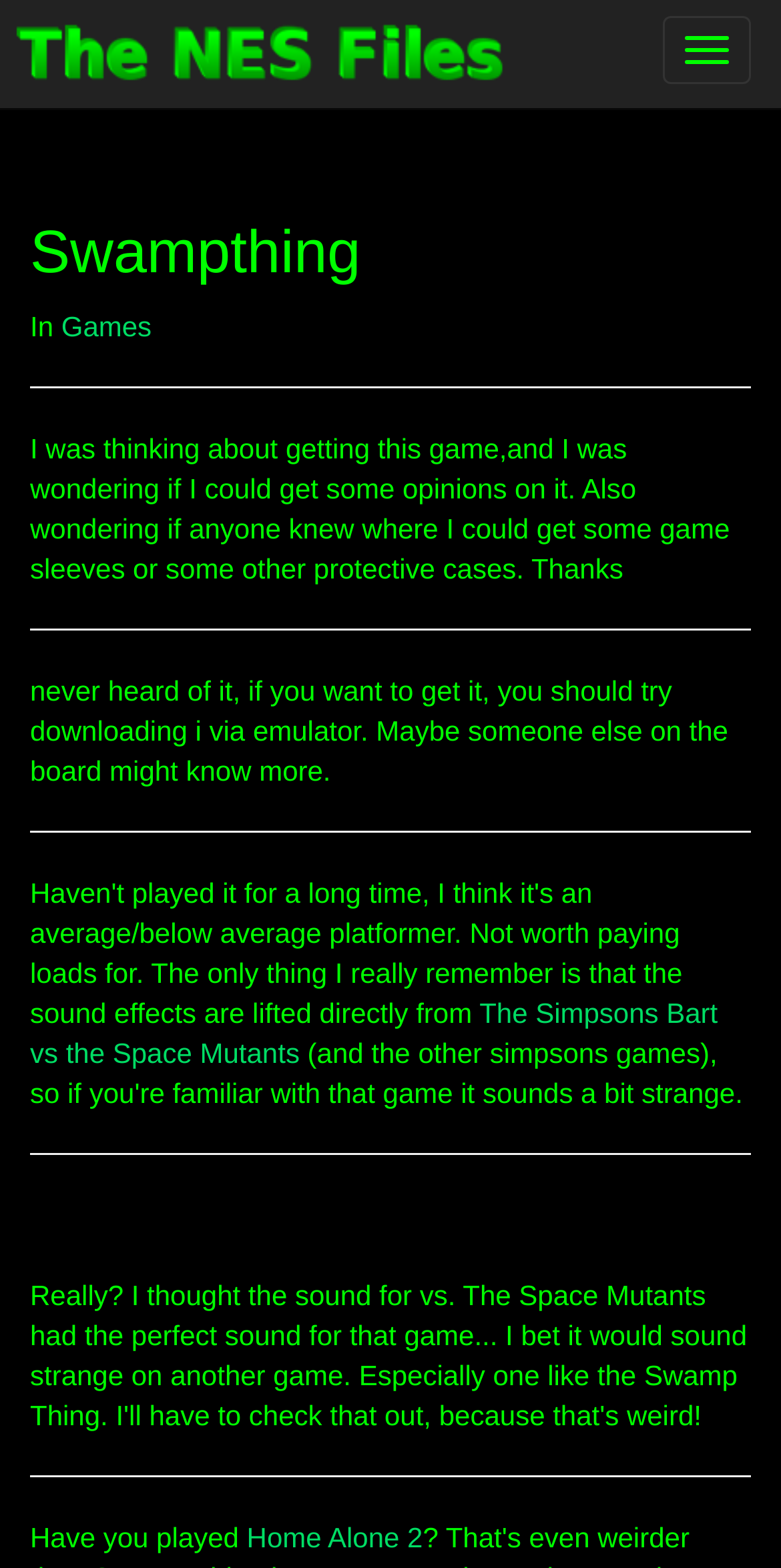Provide your answer in a single word or phrase: 
How many links are on the webpage?

5